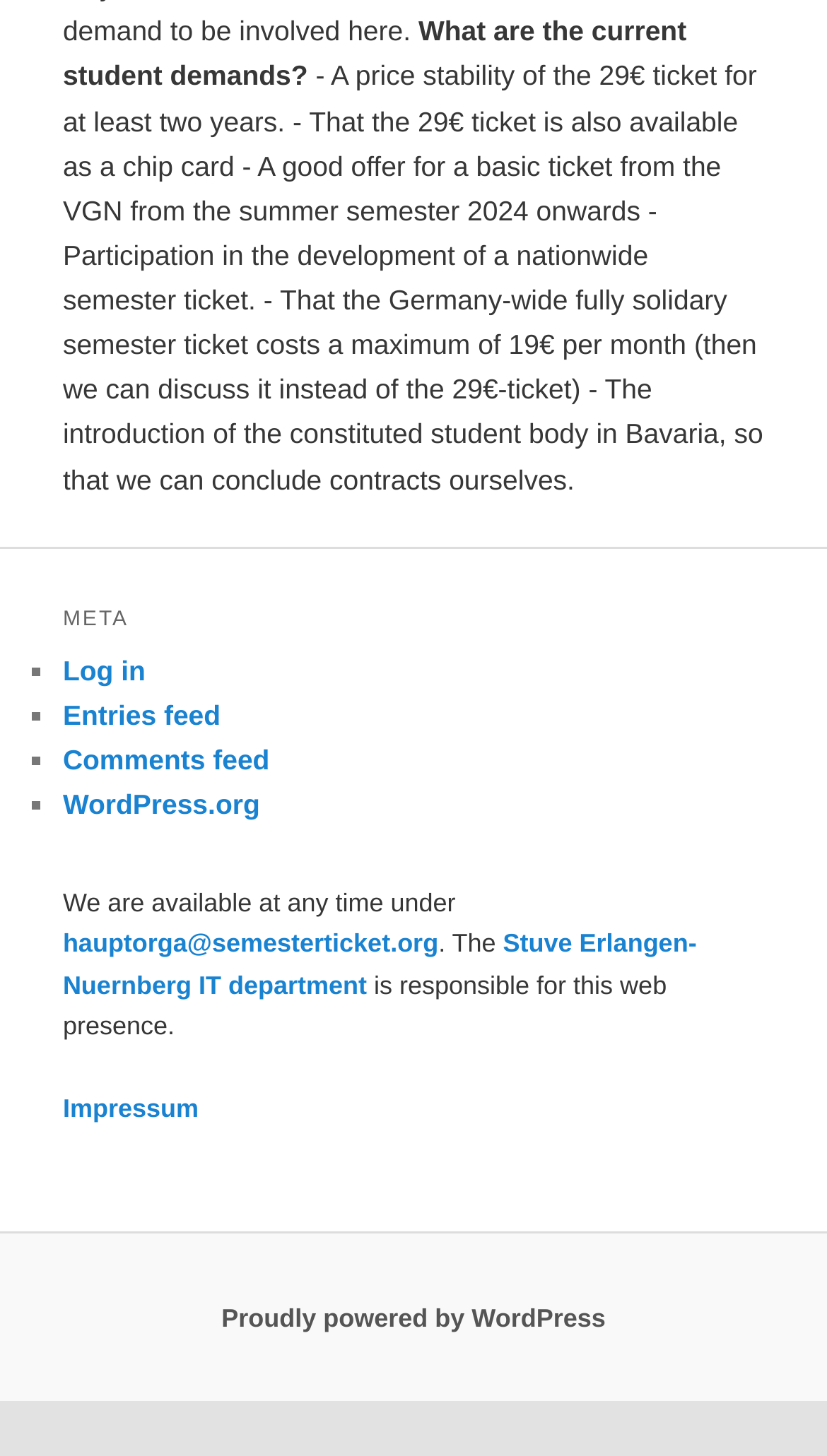How many links are available in the META section?
Using the image as a reference, give a one-word or short phrase answer.

Four